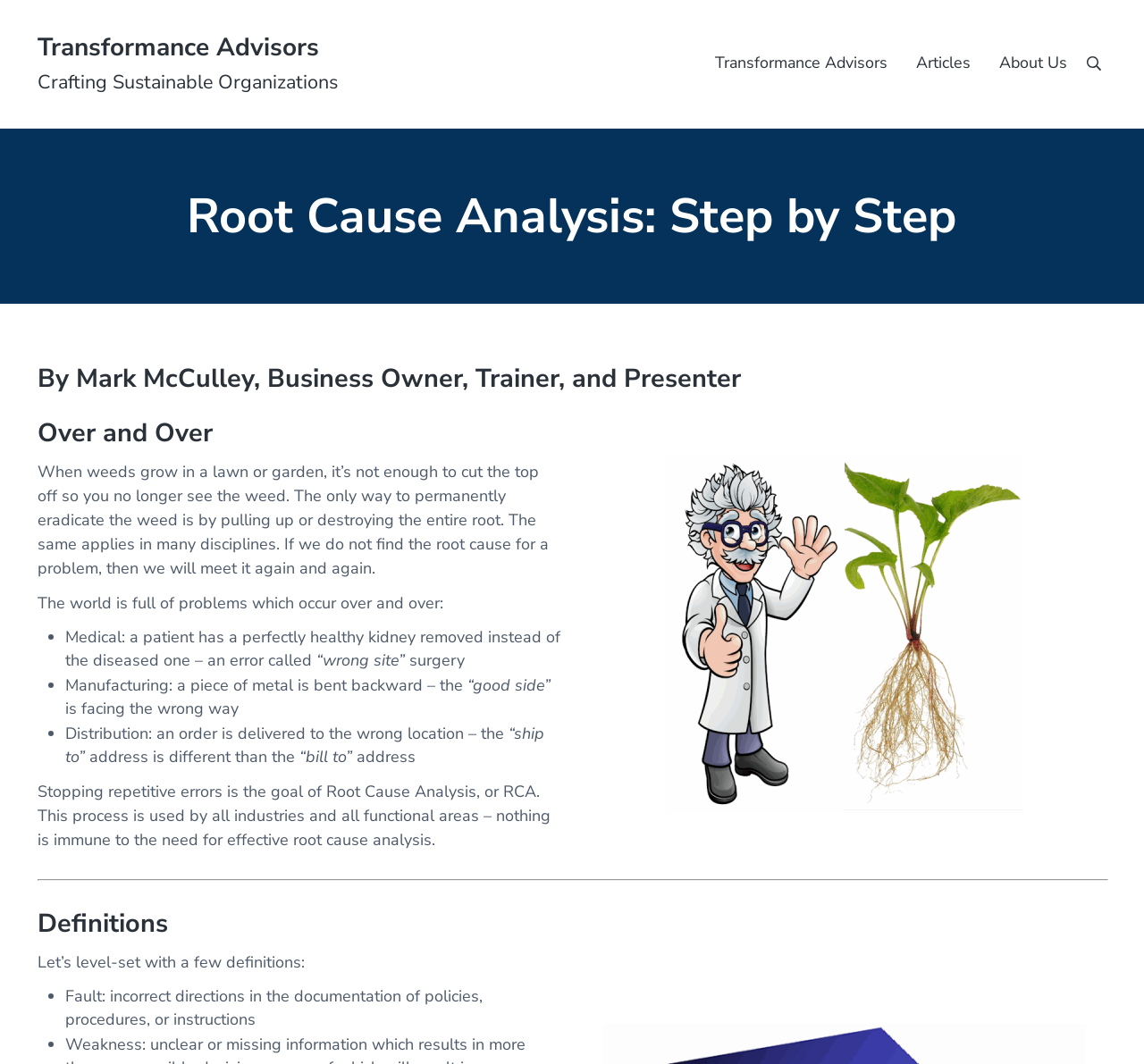Determine the bounding box for the UI element that matches this description: "Go to Top".

None